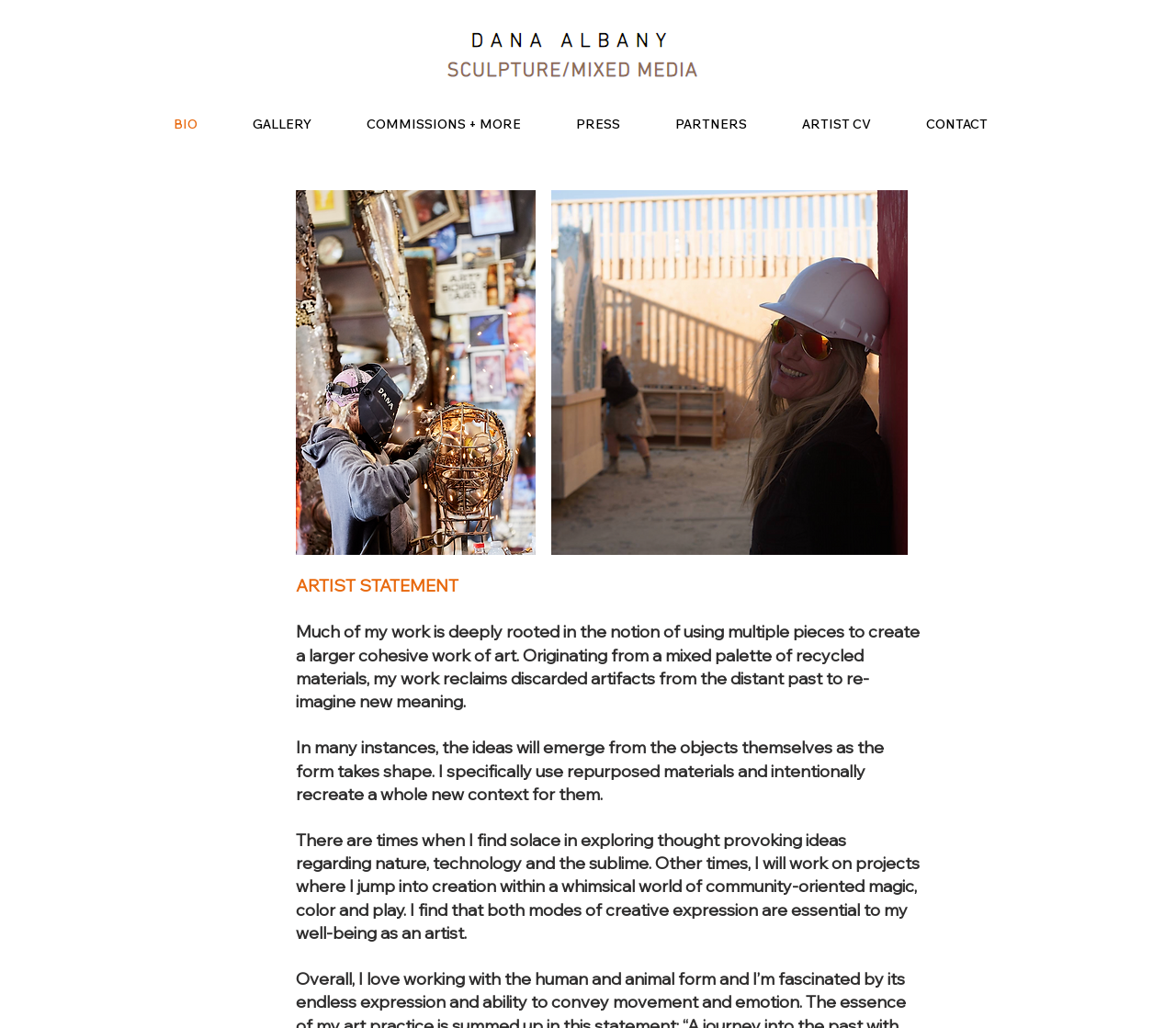What is the artist's name?
Answer briefly with a single word or phrase based on the image.

Dana Albany